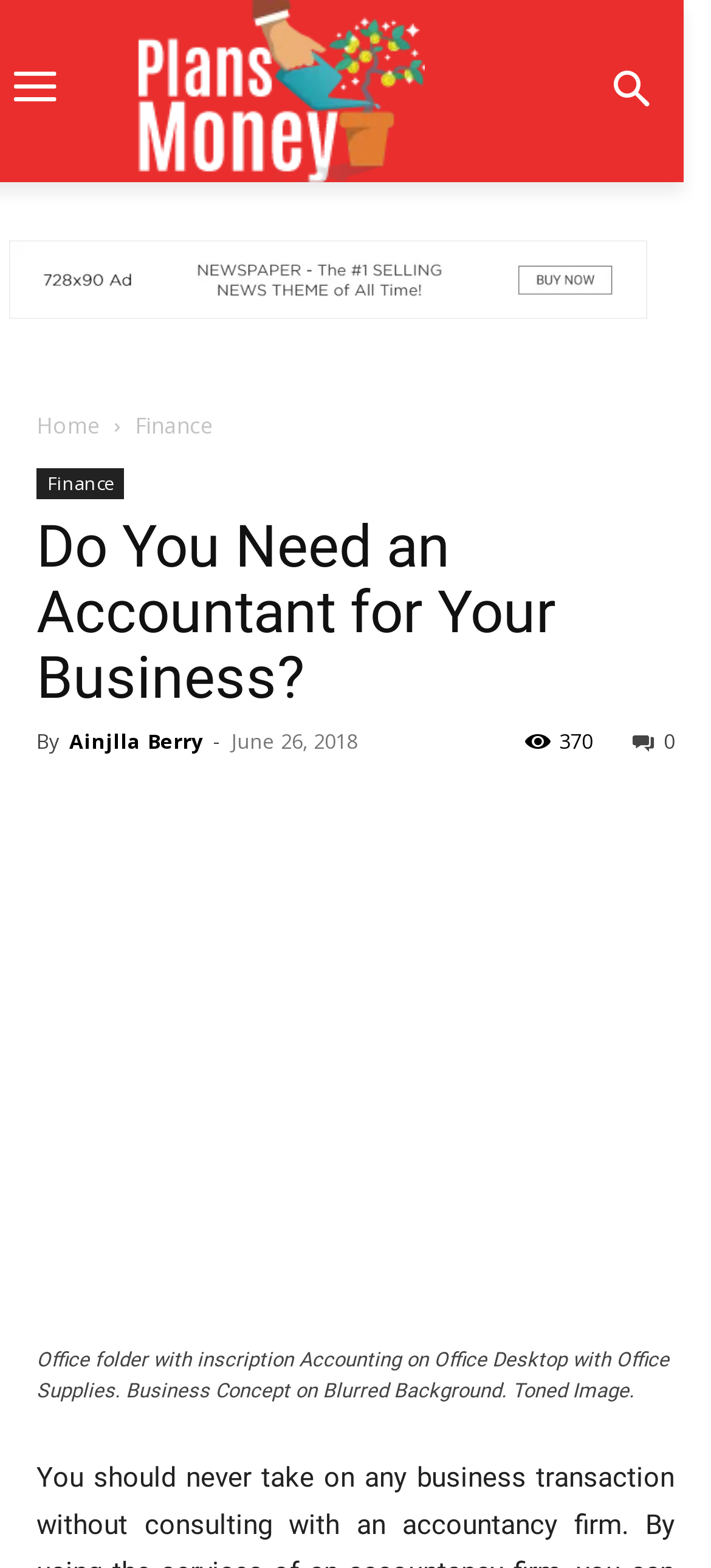Please study the image and answer the question comprehensively:
How many words are in the figure caption?

I counted the number of words in the figure caption by looking at the text 'Office folder with inscription Accounting on Office Desktop with Office Supplies. Business Concept on Blurred Background. Toned Image.'. There are 19 words in this text.